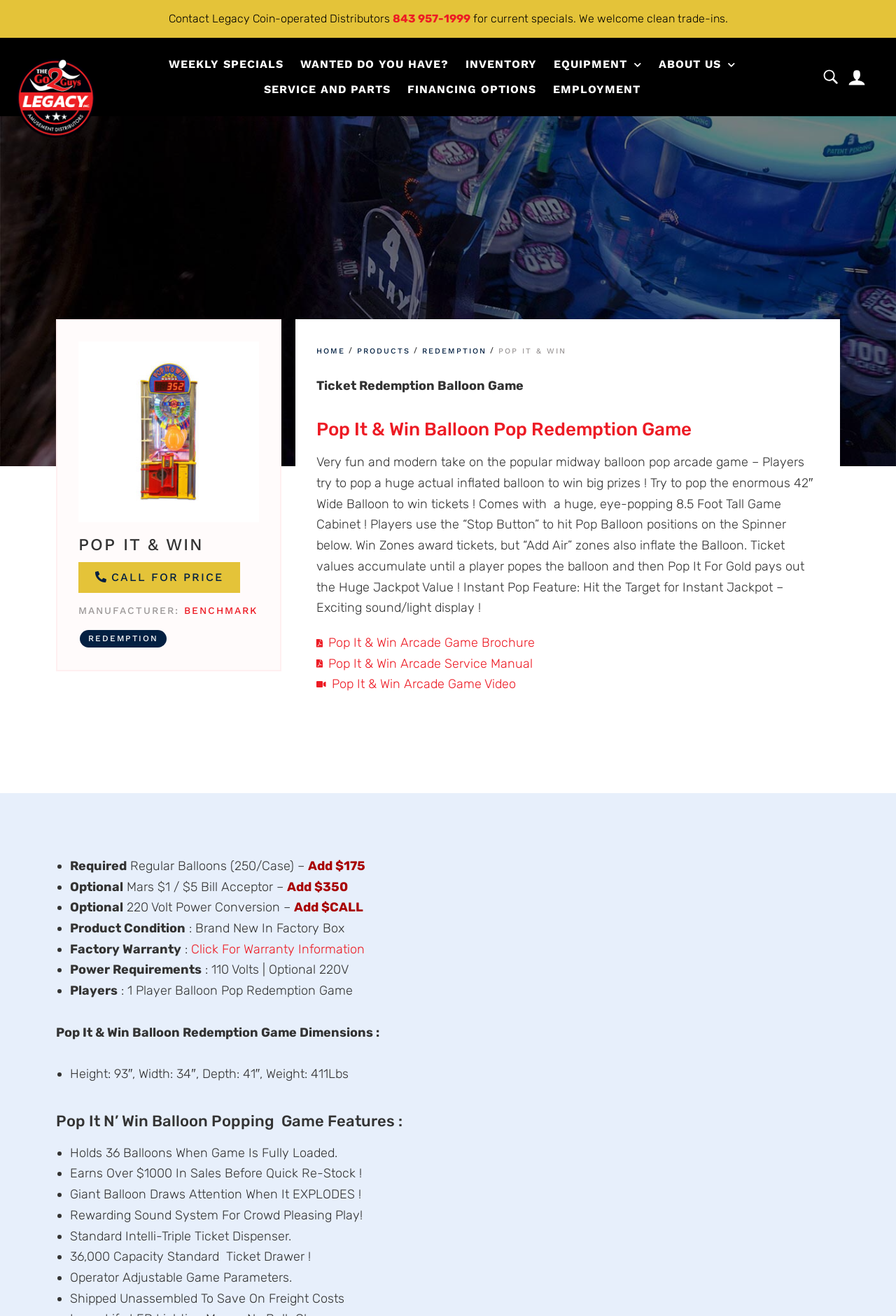Find the bounding box coordinates of the element you need to click on to perform this action: 'View weekly specials'. The coordinates should be represented by four float values between 0 and 1, in the format [left, top, right, bottom].

[0.179, 0.04, 0.326, 0.059]